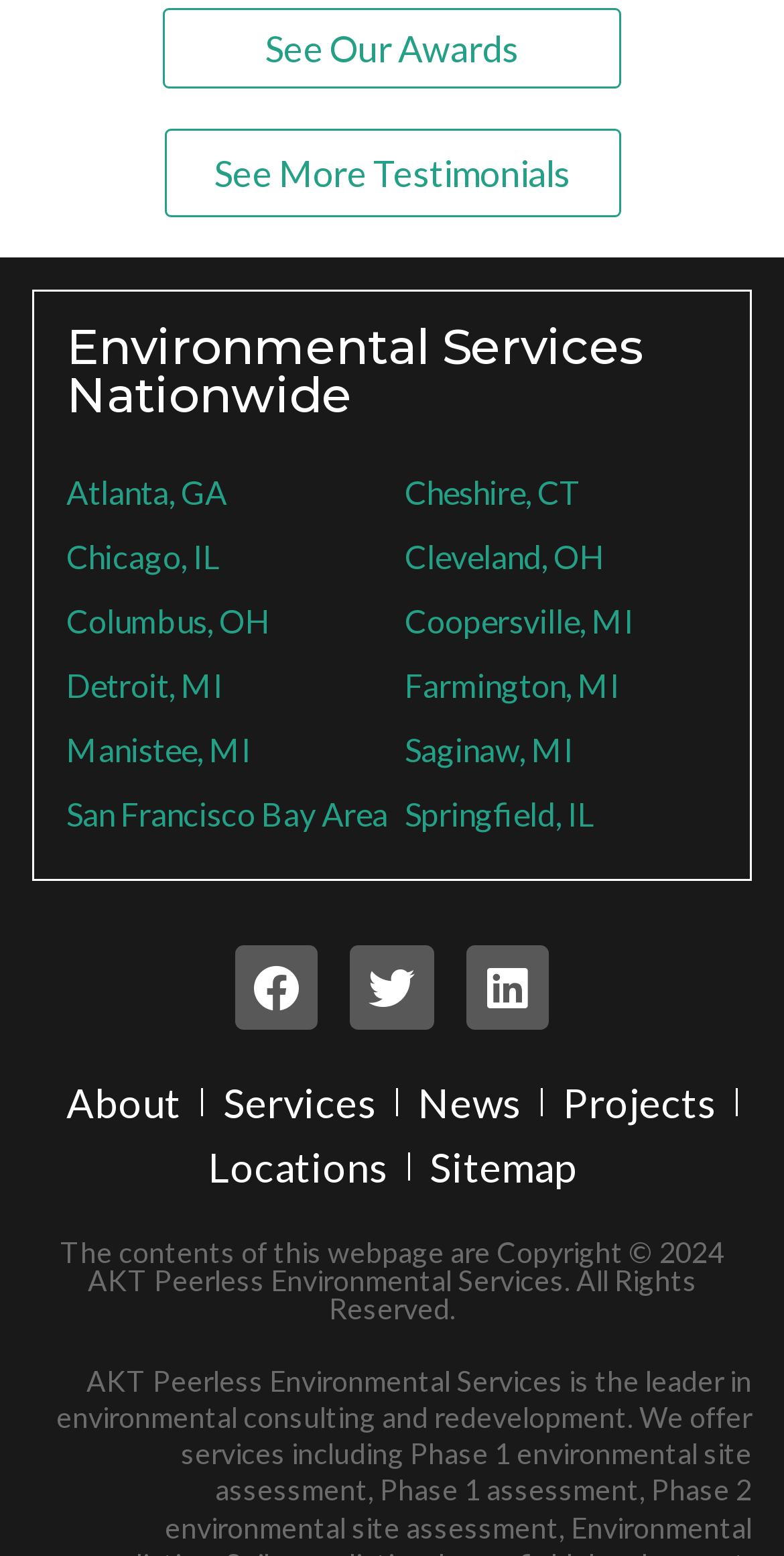How many social media links are there?
From the screenshot, provide a brief answer in one word or phrase.

3